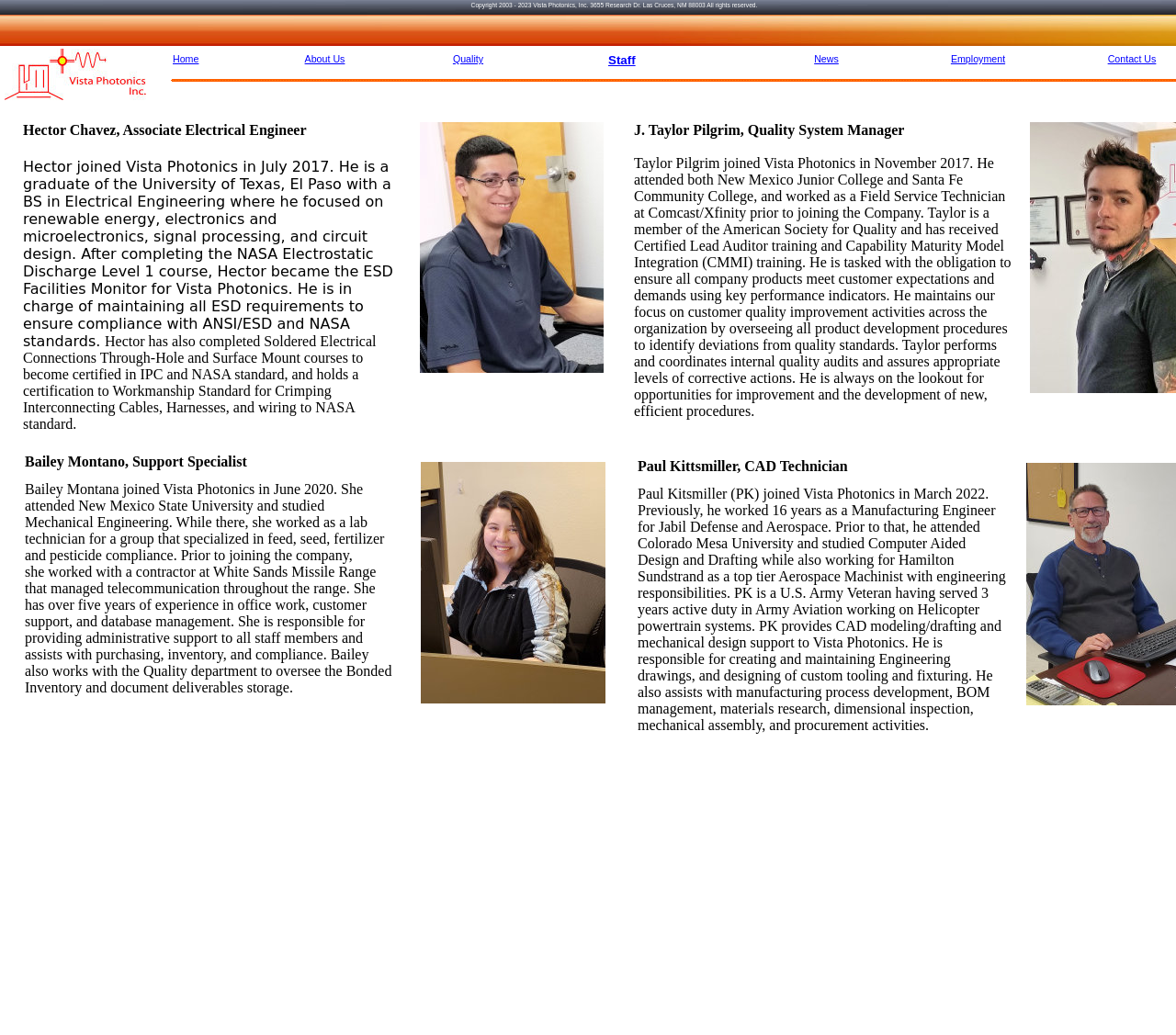How many links are in the top navigation bar?
Based on the content of the image, thoroughly explain and answer the question.

The top navigation bar contains 7 links, which are 'Home', 'About Us', 'Staff', 'News', 'Employment', 'Contact Us', and 'Quality'. These links are identified by their element types as 'link' and their bounding box coordinates indicate they are located at the top of the page.